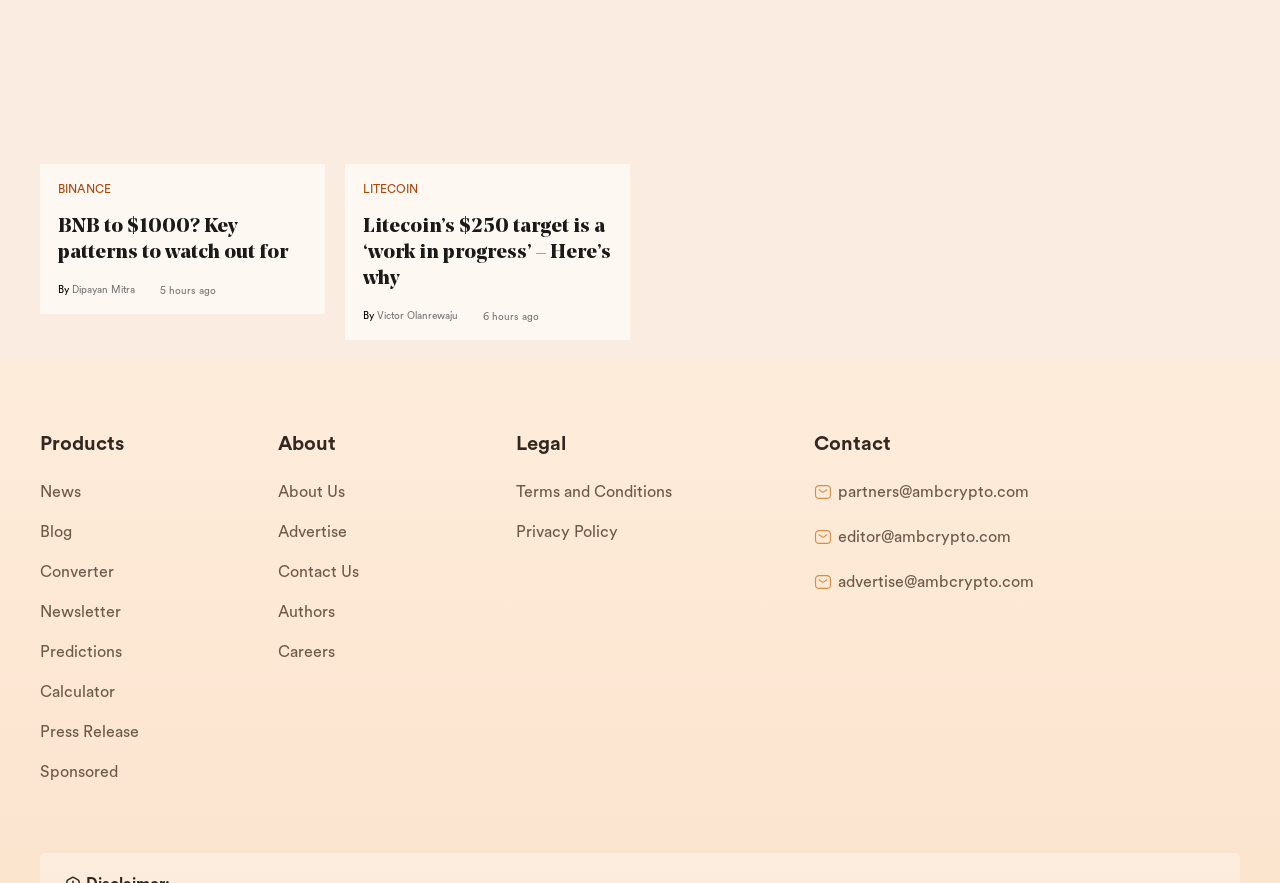How many articles are displayed on the homepage?
Utilize the image to construct a detailed and well-explained answer.

I counted the number of article headings on the webpage, which are 'BNB to $1000? Key patterns to watch out for' and 'Litecoin’s $250 target is a ‘work in progress’ – Here’s why'. There are two article headings, so the answer is 2.